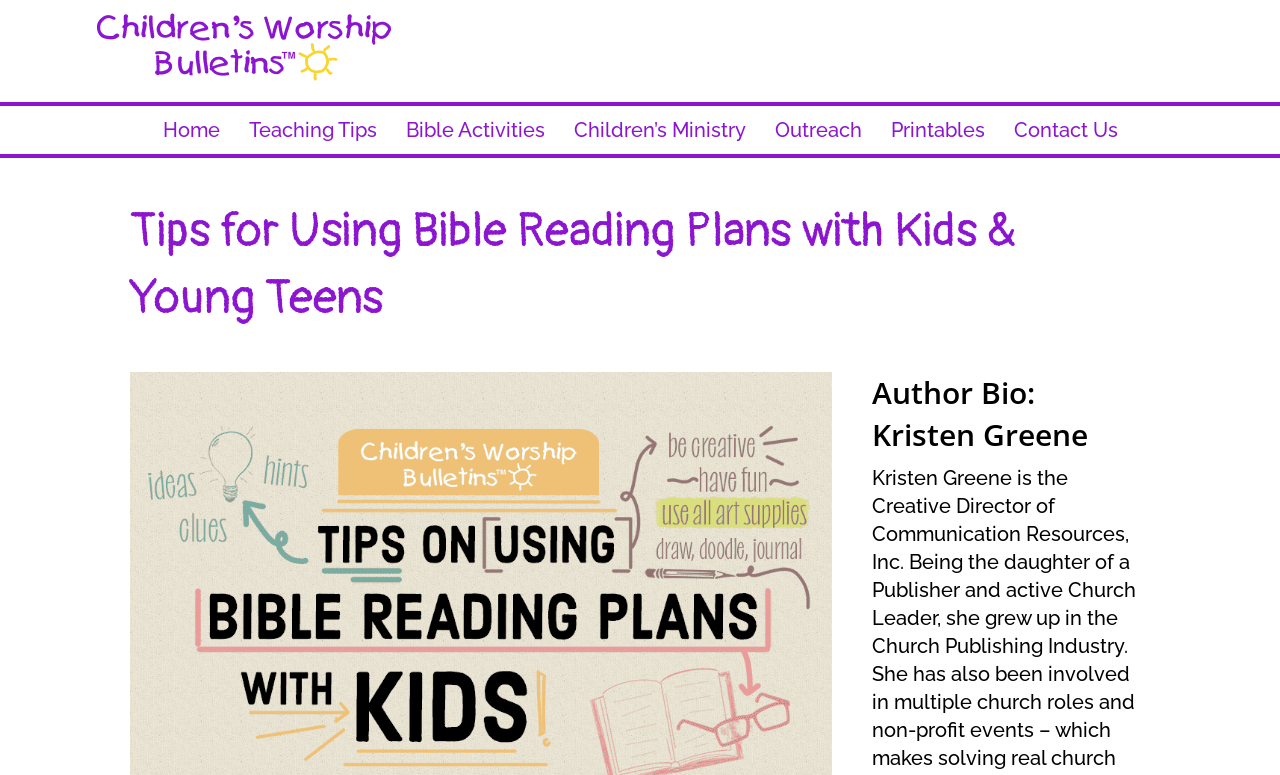Who is the author of the article?
Look at the screenshot and respond with a single word or phrase.

Kristen Greene